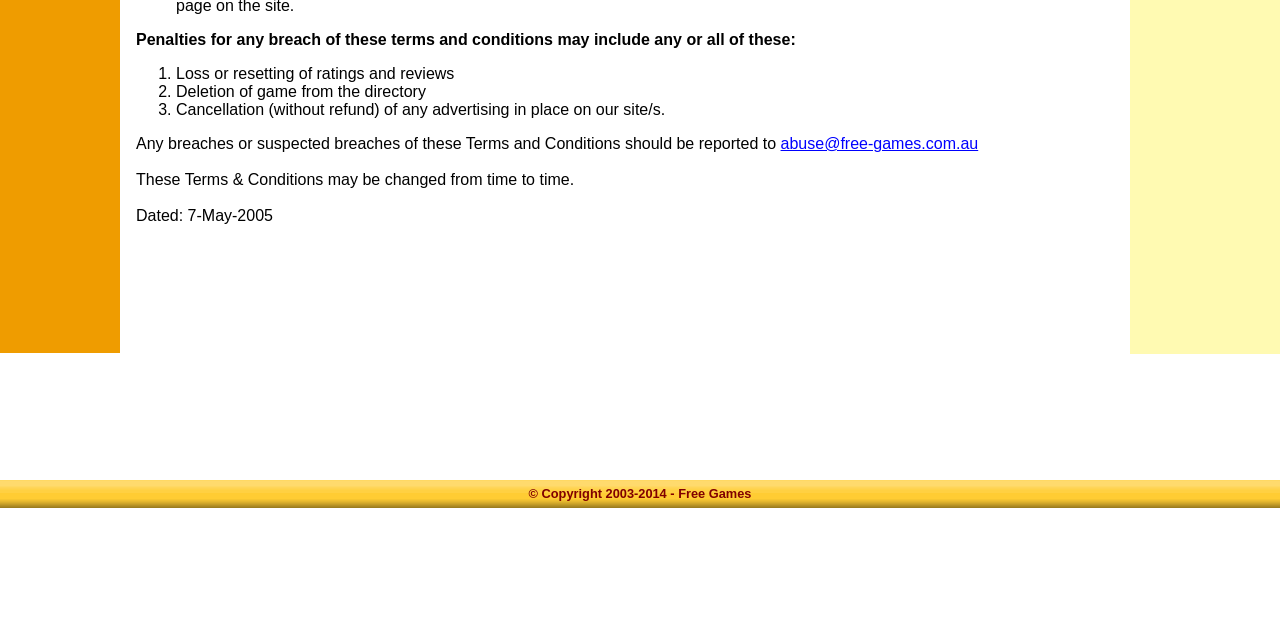Identify the bounding box of the UI element that matches this description: "abuse@free-games.com.au".

[0.61, 0.211, 0.764, 0.238]